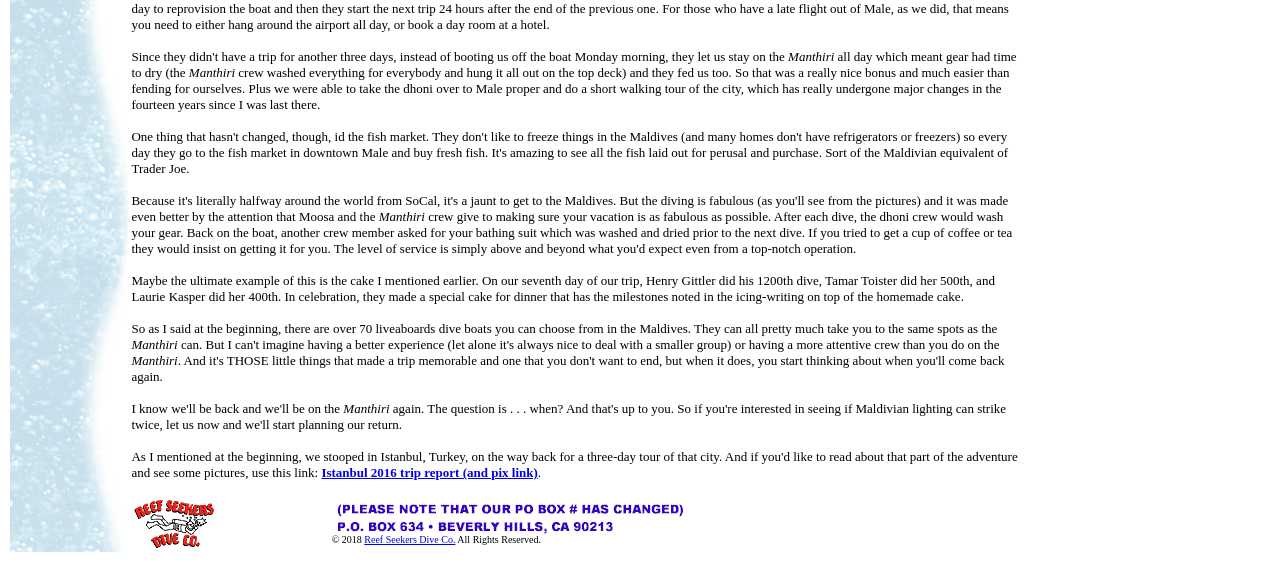Provide a single word or phrase answer to the question: 
What is the name of the liveaboard dive boat mentioned?

Manthiri